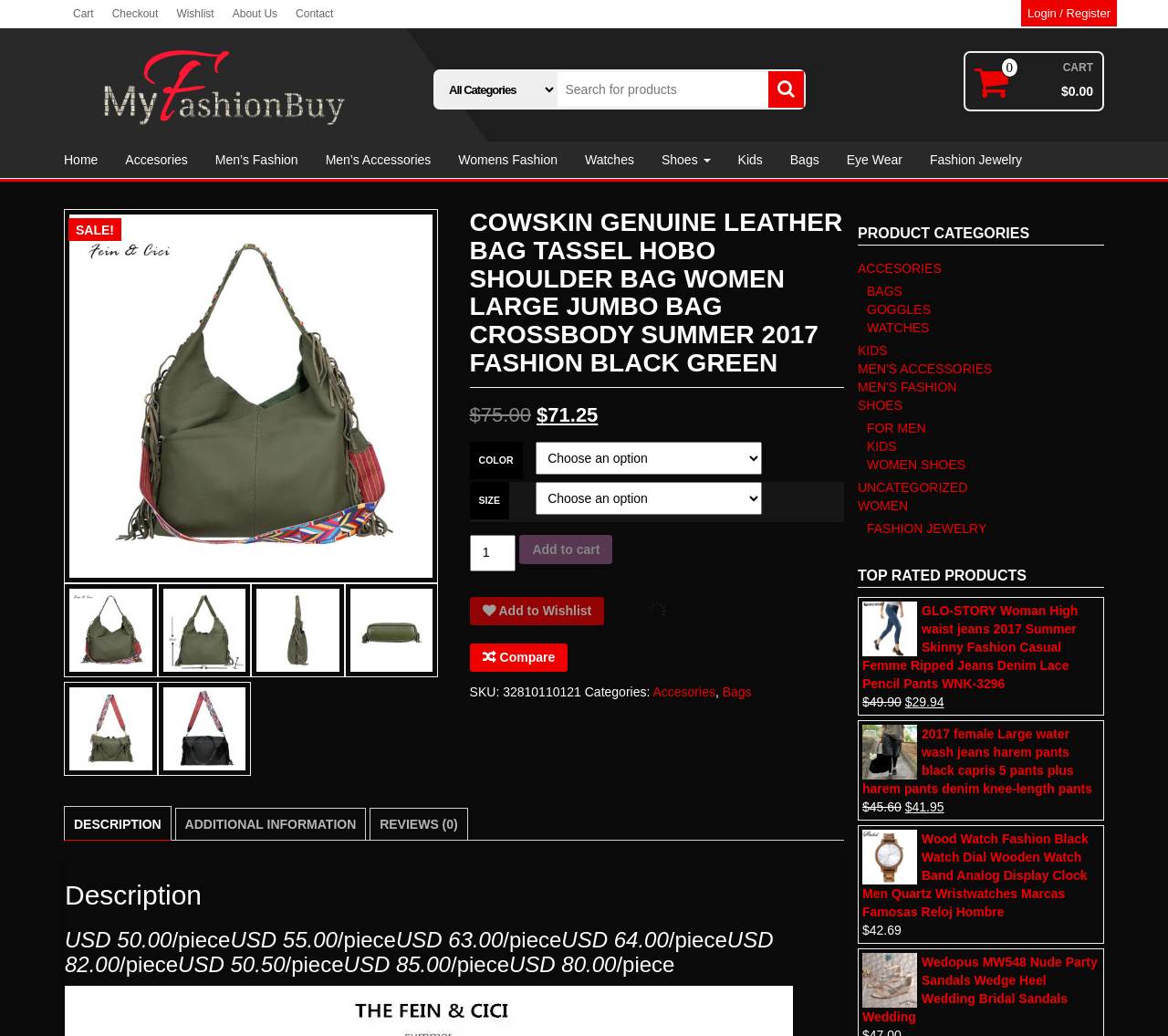Identify the bounding box coordinates of the part that should be clicked to carry out this instruction: "Add to cart".

[0.445, 0.517, 0.524, 0.544]